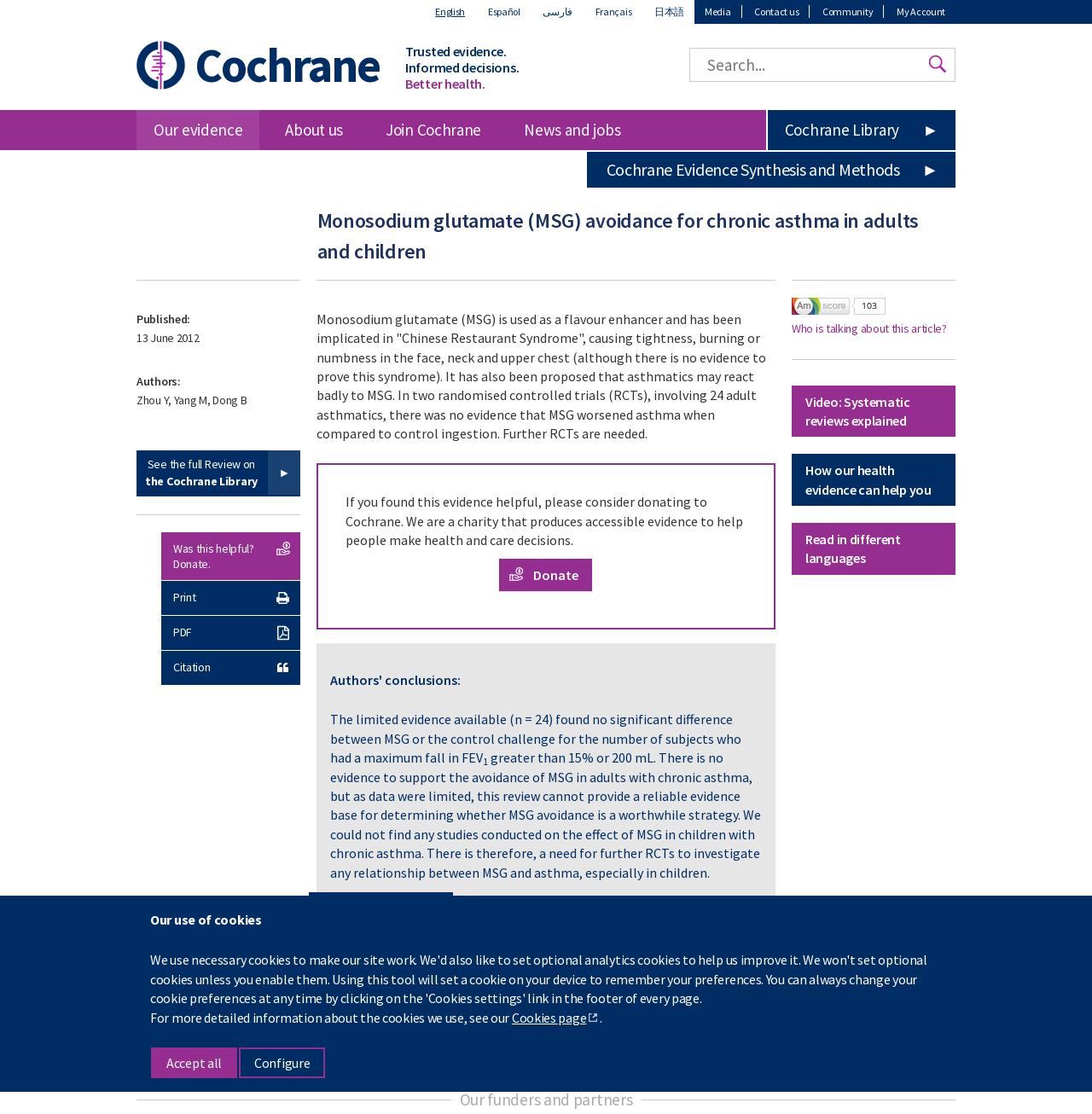Find the bounding box coordinates of the clickable area required to complete the following action: "Read about monosodium glutamate avoidance for chronic asthma".

[0.29, 0.278, 0.71, 0.838]